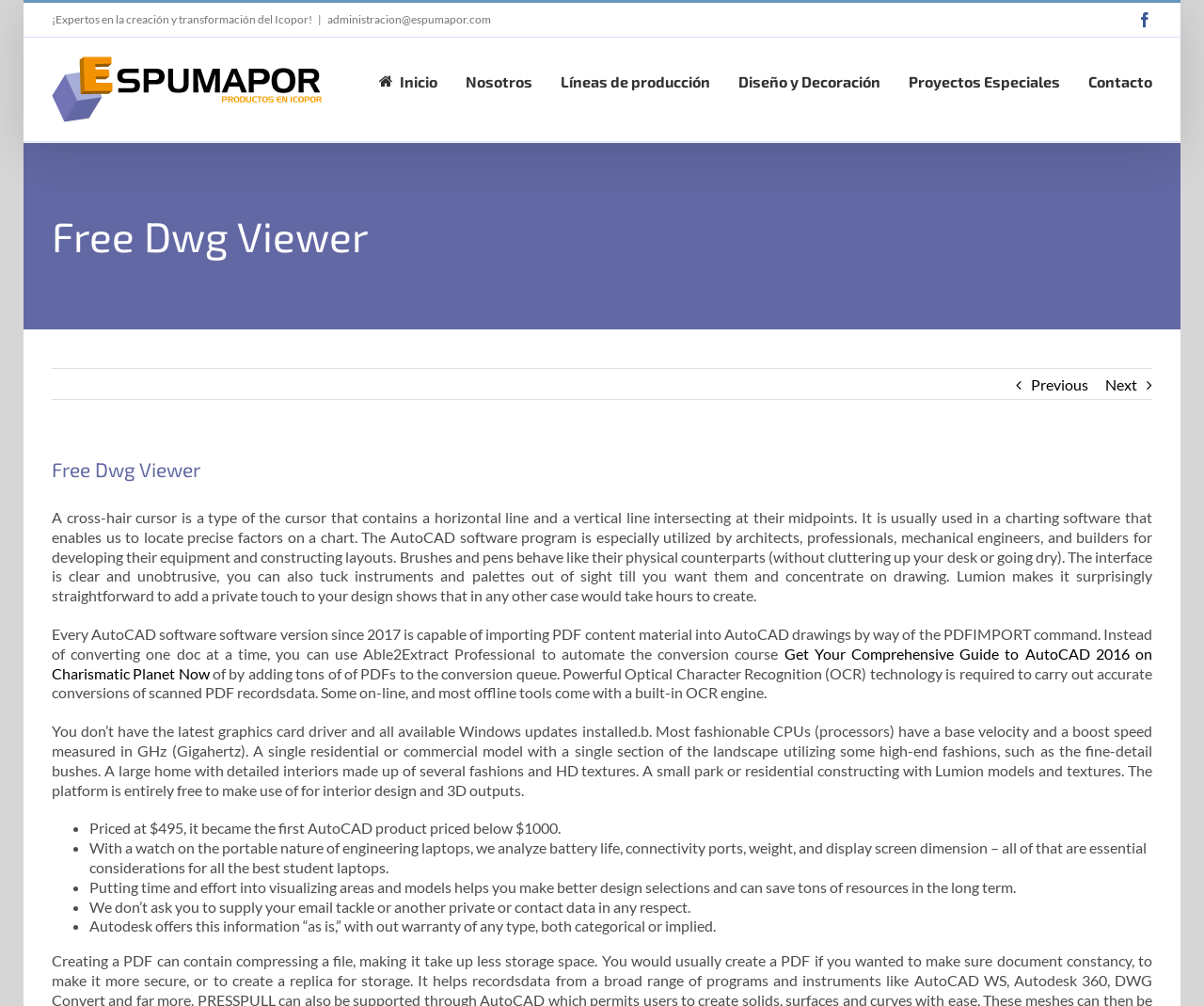Please specify the bounding box coordinates of the area that should be clicked to accomplish the following instruction: "Click the 'Inicio' link". The coordinates should consist of four float numbers between 0 and 1, i.e., [left, top, right, bottom].

[0.315, 0.037, 0.363, 0.121]